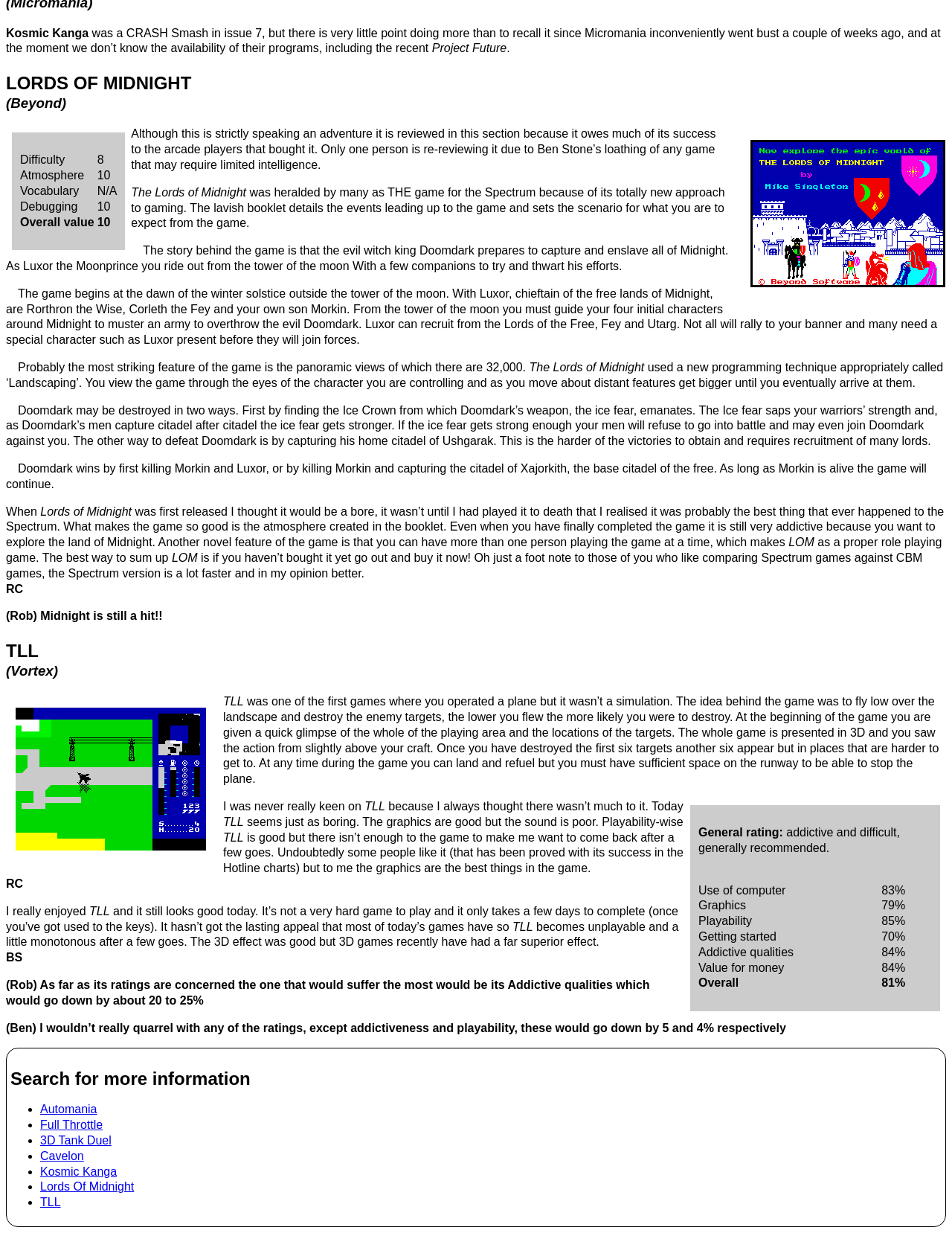Can you find the bounding box coordinates for the element that needs to be clicked to execute this instruction: "contact us"? The coordinates should be given as four float numbers between 0 and 1, i.e., [left, top, right, bottom].

None